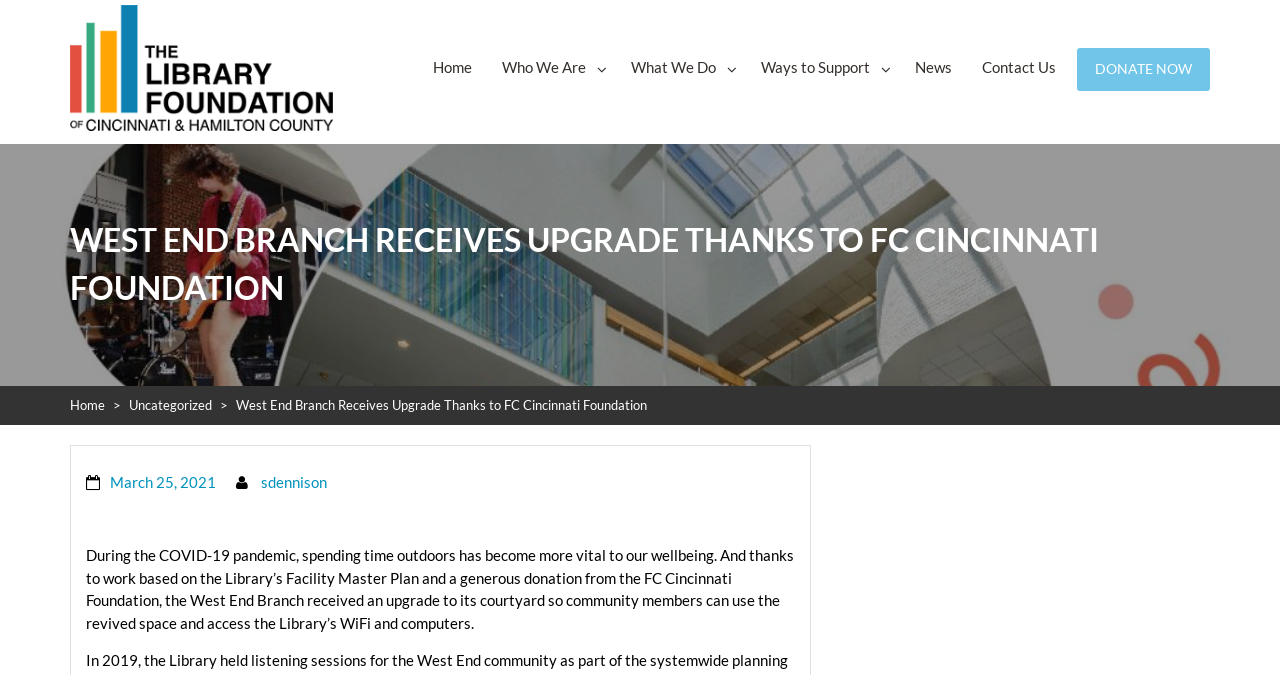Please find and report the primary heading text from the webpage.

WEST END BRANCH RECEIVES UPGRADE THANKS TO FC CINCINNATI FOUNDATION